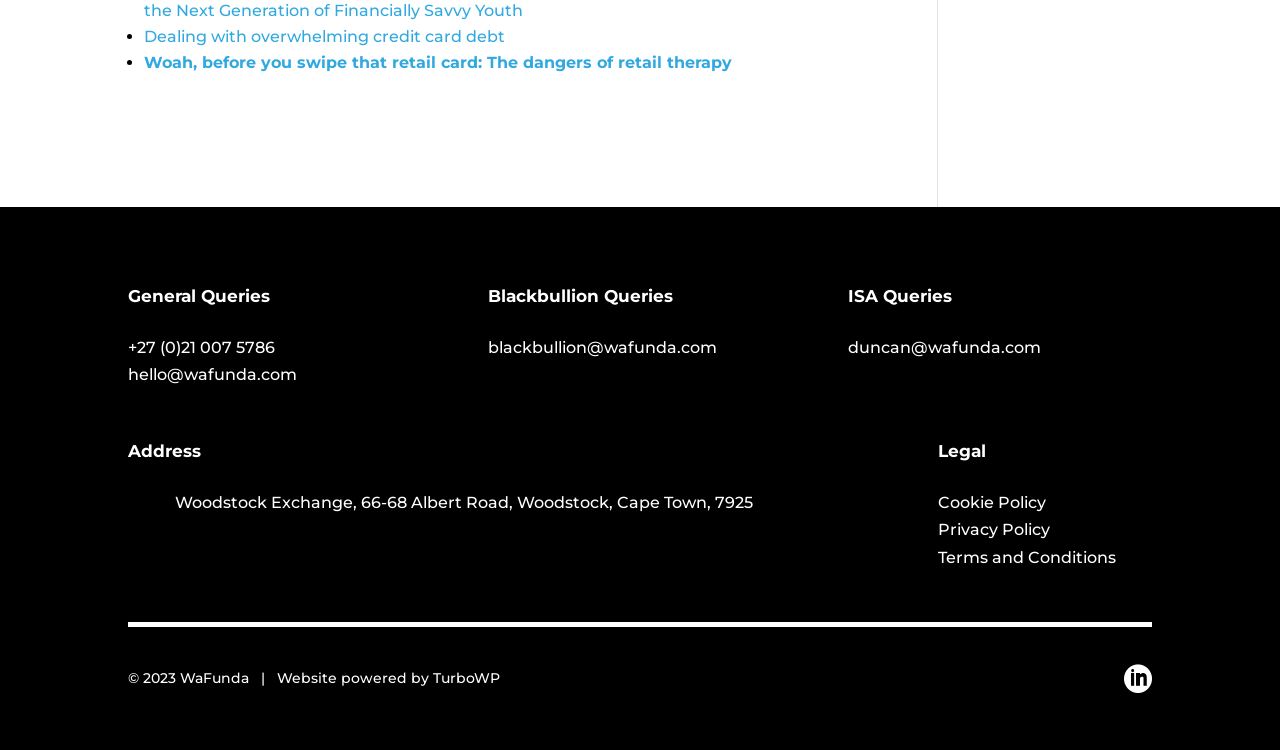Pinpoint the bounding box coordinates of the clickable area needed to execute the instruction: "Read our Terms and Conditions". The coordinates should be specified as four float numbers between 0 and 1, i.e., [left, top, right, bottom].

[0.733, 0.73, 0.872, 0.756]